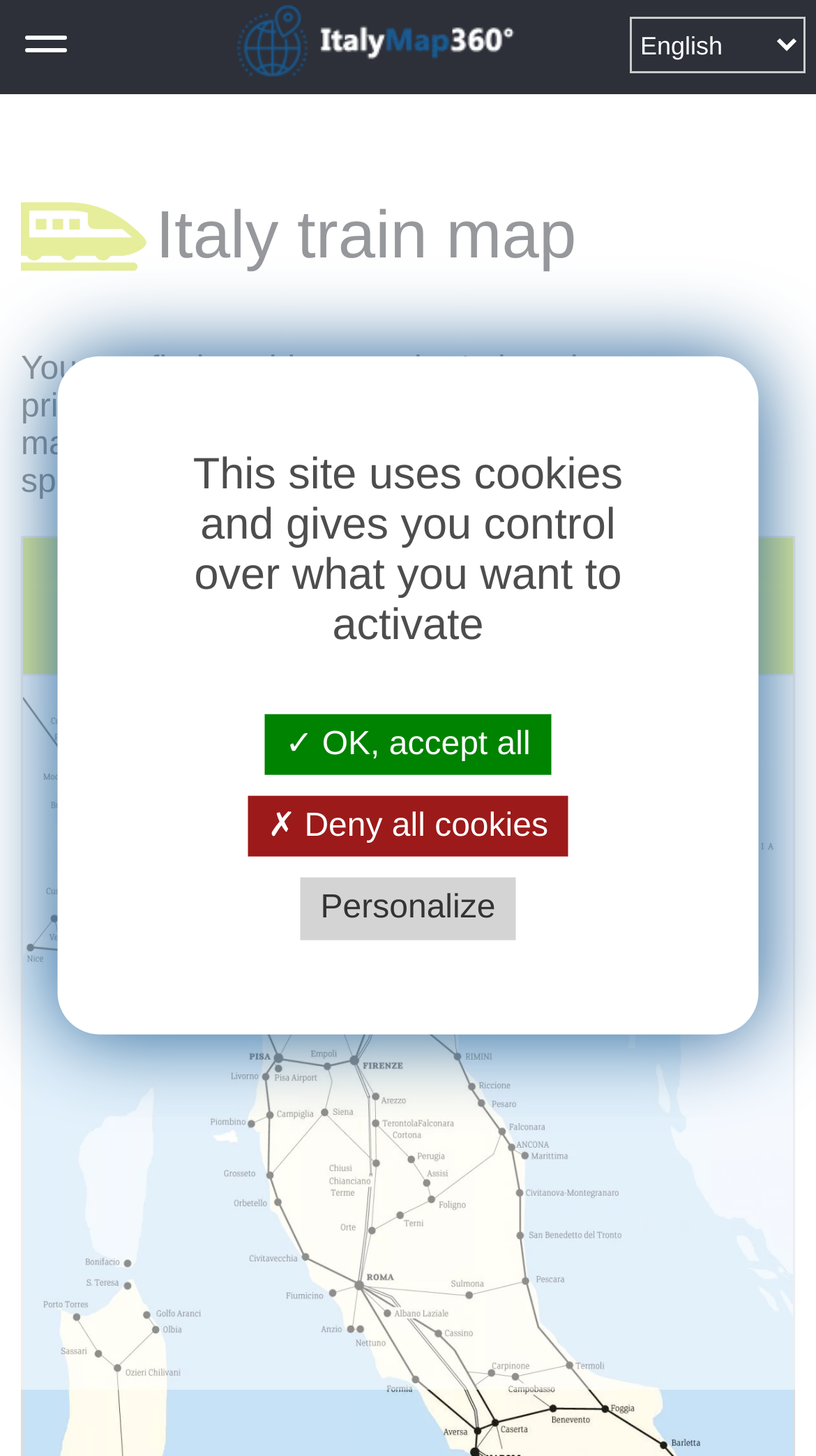Find and extract the text of the primary heading on the webpage.

Italy train map